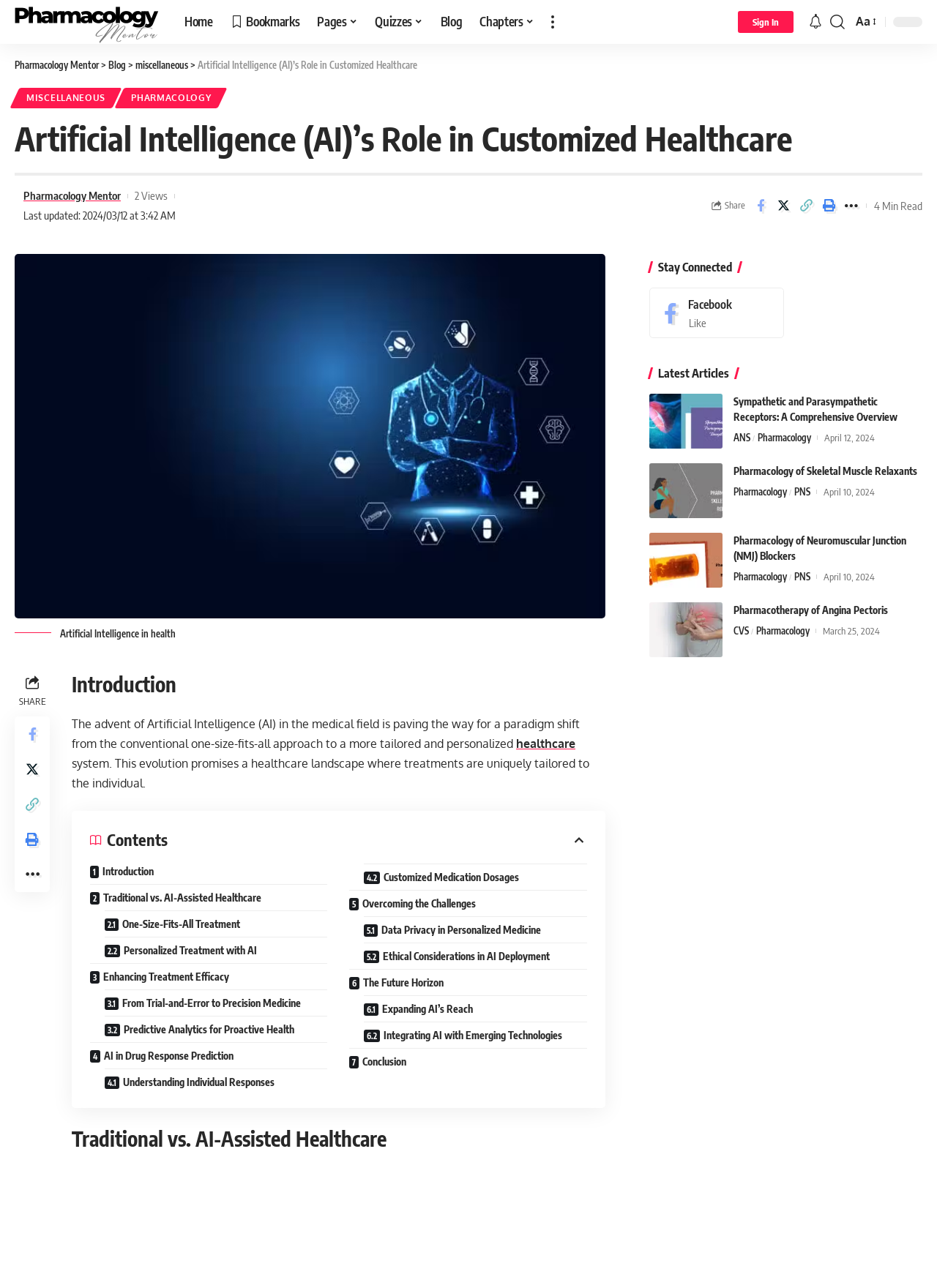Find and indicate the bounding box coordinates of the region you should select to follow the given instruction: "Click on the 'Home' link".

[0.188, 0.0, 0.236, 0.034]